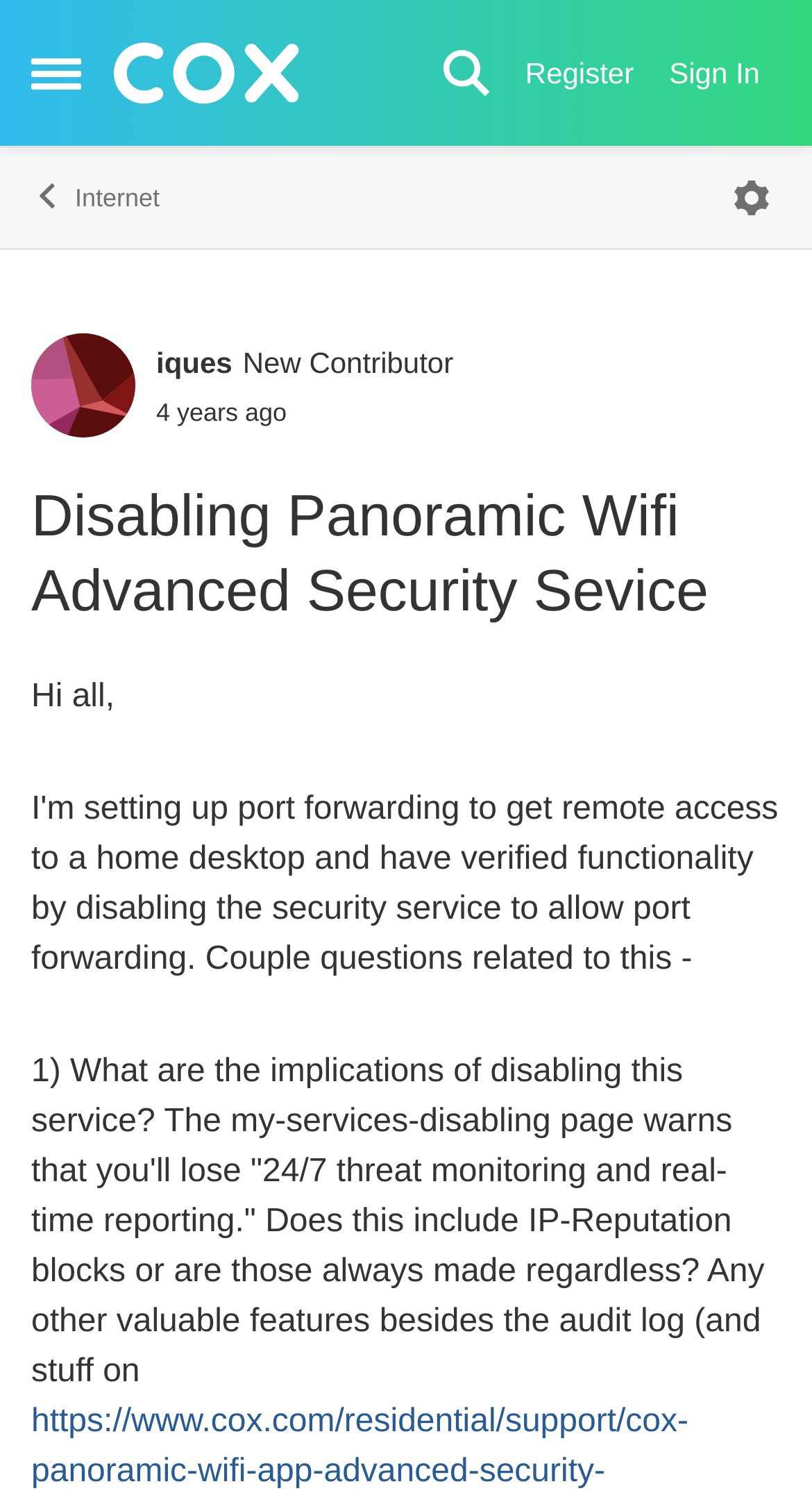Pinpoint the bounding box coordinates of the area that should be clicked to complete the following instruction: "Search for something". The coordinates must be given as four float numbers between 0 and 1, i.e., [left, top, right, bottom].

[0.524, 0.021, 0.626, 0.077]